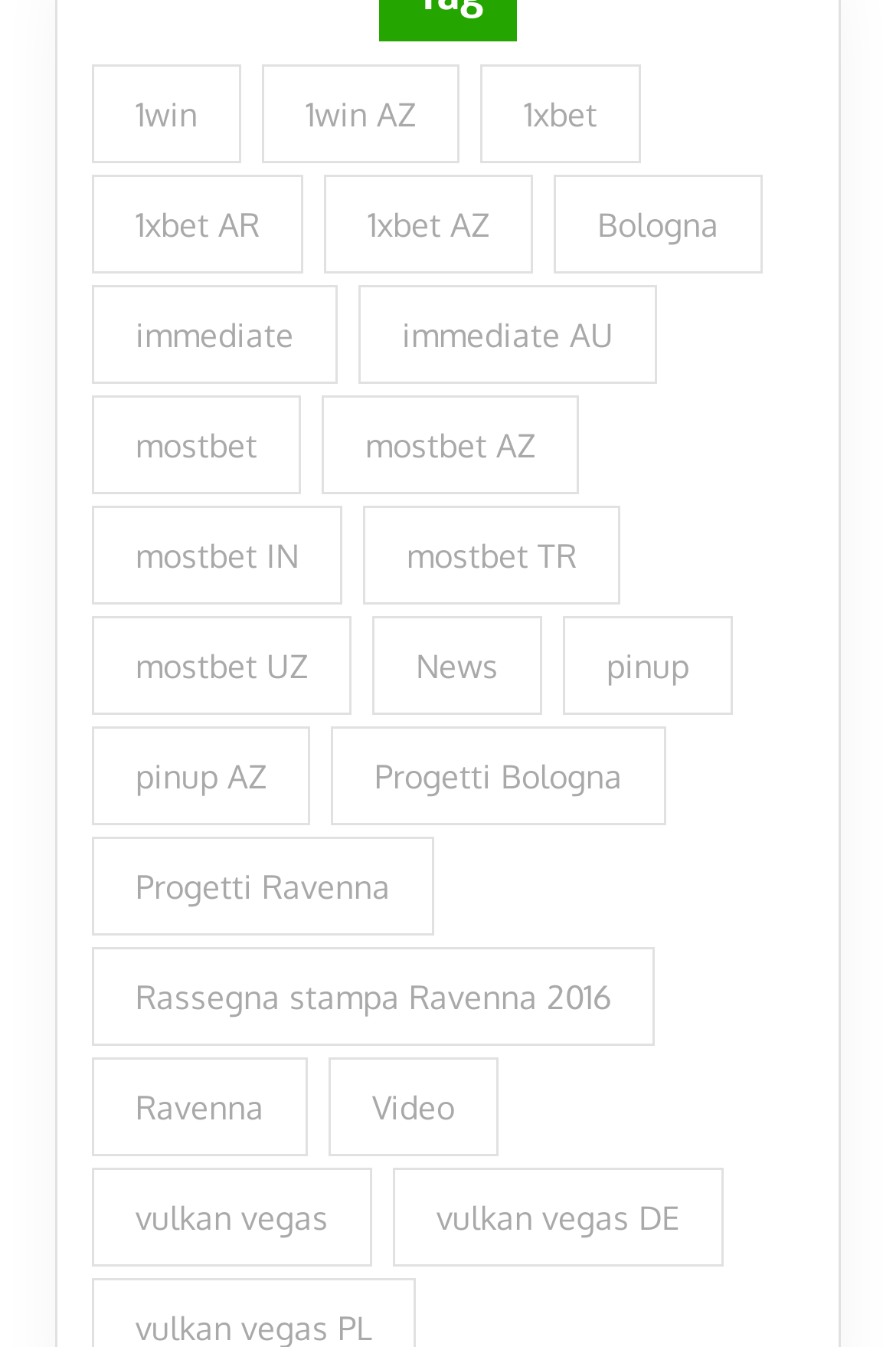Respond with a single word or phrase to the following question: What is the link below '1xbet AZ'?

Bologna